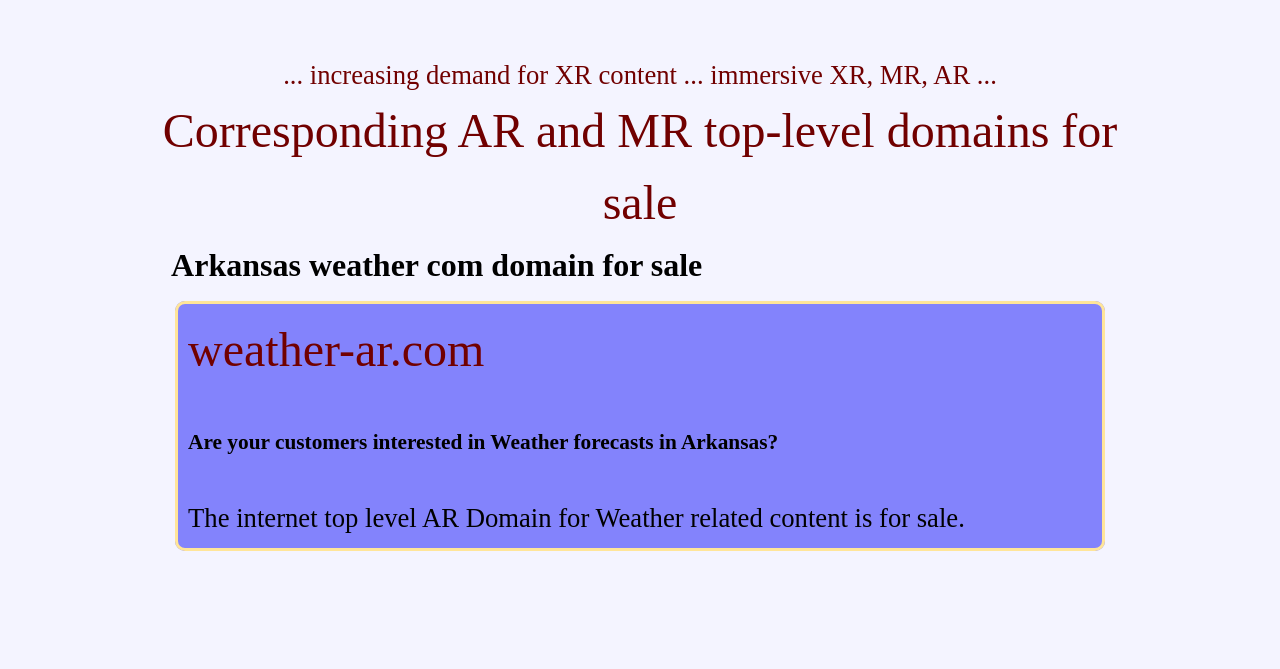From the element description weather-ar.com, predict the bounding box coordinates of the UI element. The coordinates must be specified in the format (top-left x, top-left y, bottom-right x, bottom-right y) and should be within the 0 to 1 range.

[0.147, 0.483, 0.378, 0.562]